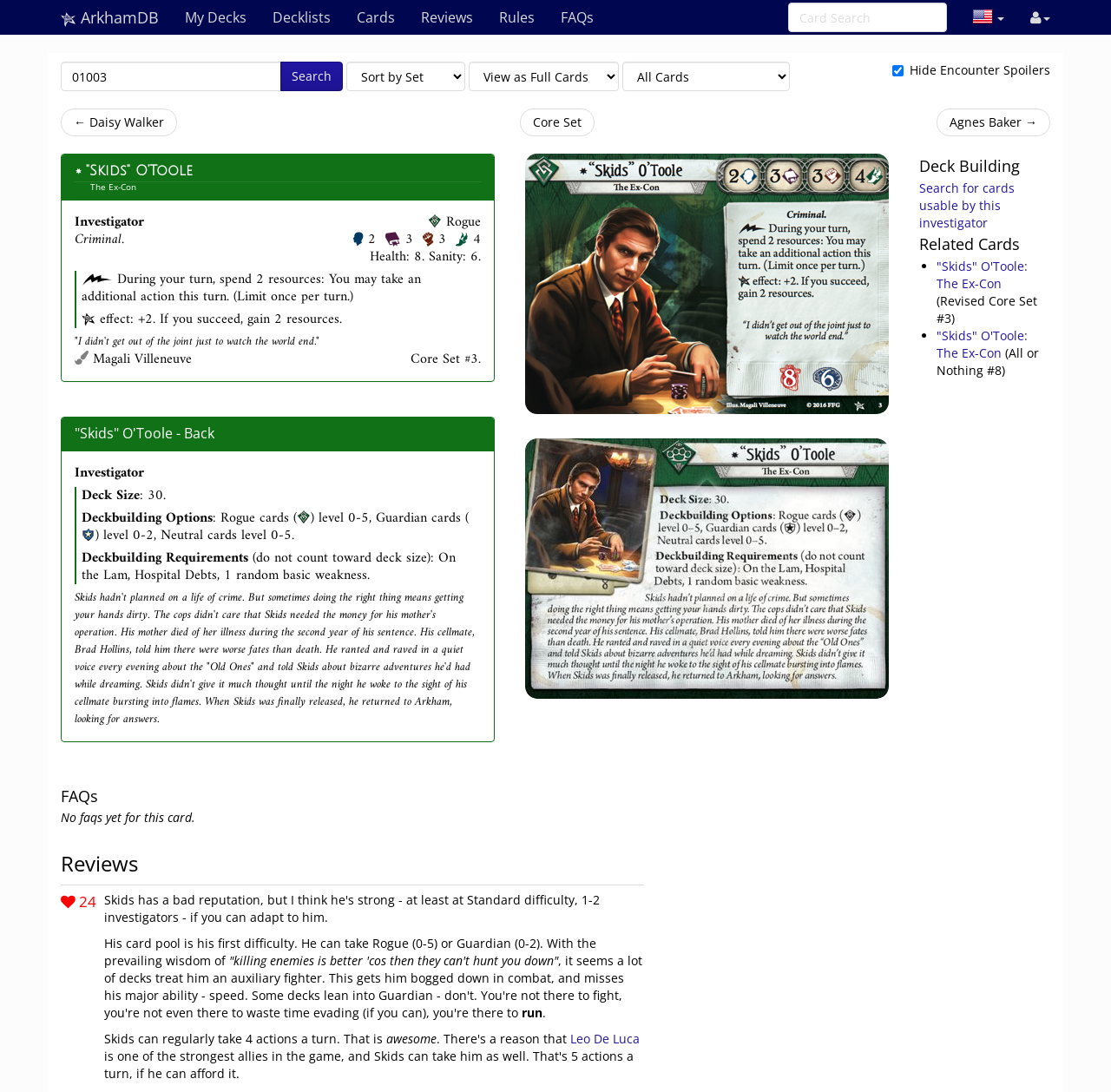Please indicate the bounding box coordinates of the element's region to be clicked to achieve the instruction: "View related cards". Provide the coordinates as four float numbers between 0 and 1, i.e., [left, top, right, bottom].

[0.827, 0.216, 0.945, 0.232]